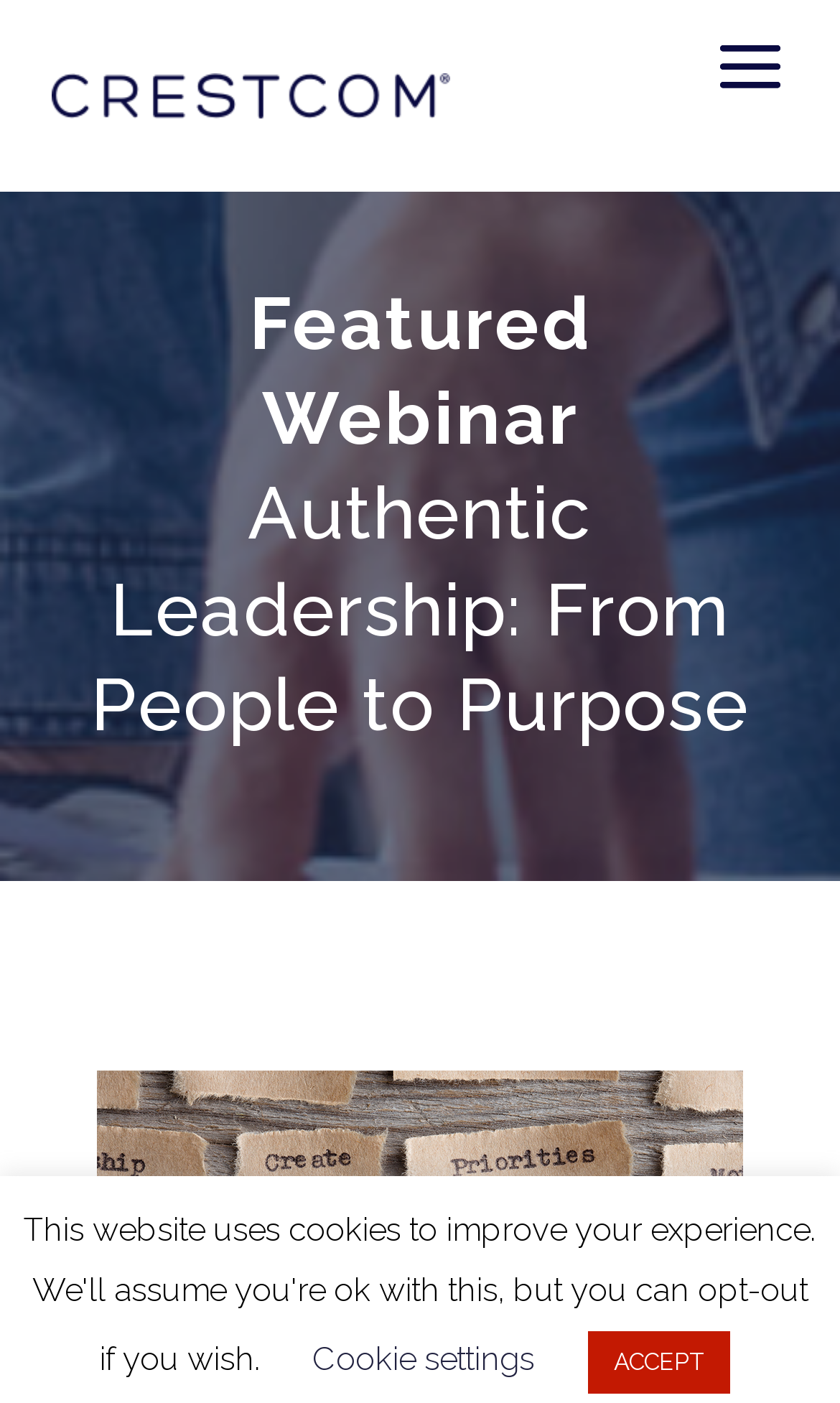Given the element description: "Cookie settings", predict the bounding box coordinates of this UI element. The coordinates must be four float numbers between 0 and 1, given as [left, top, right, bottom].

[0.372, 0.955, 0.636, 0.983]